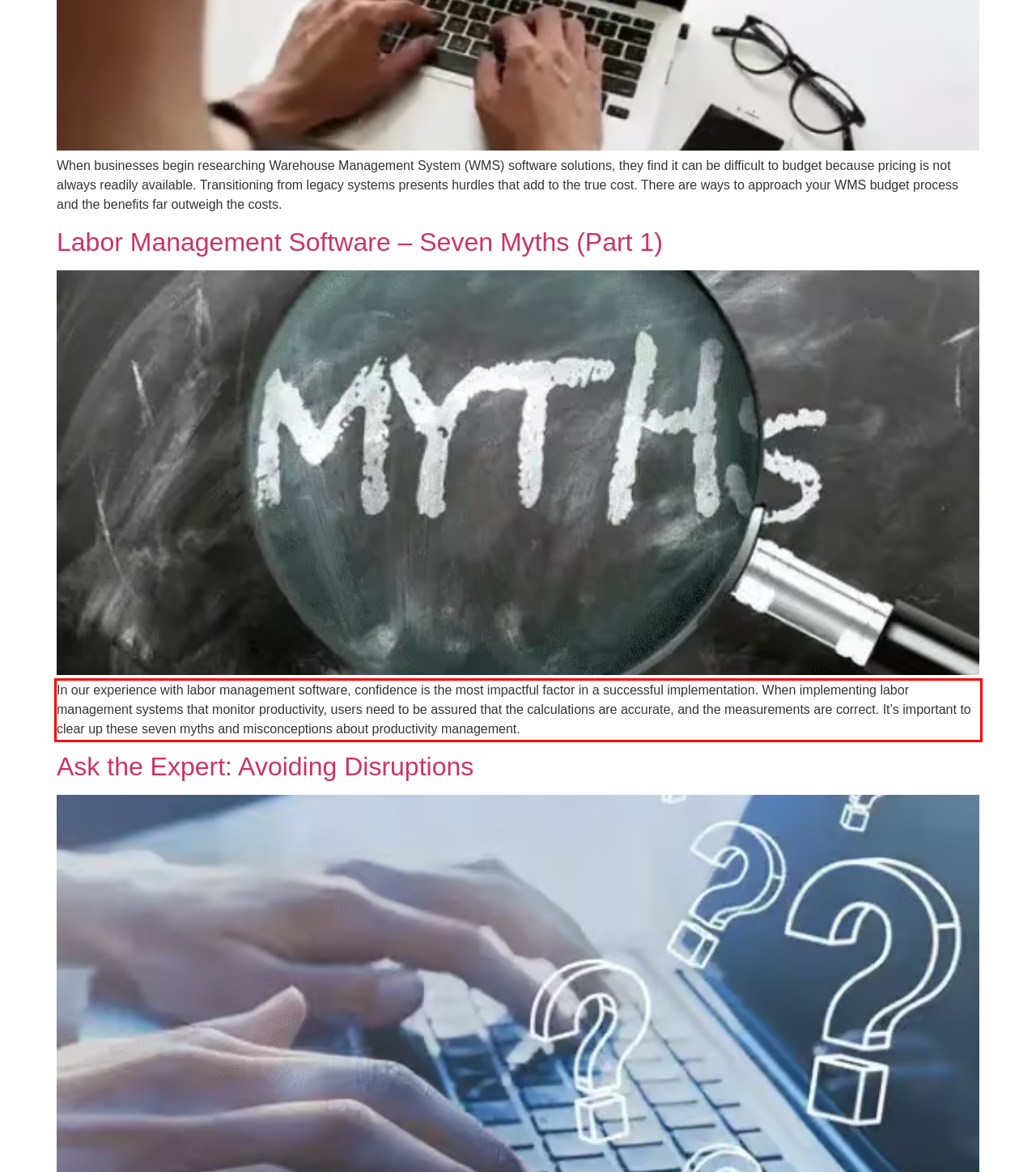You are given a screenshot showing a webpage with a red bounding box. Perform OCR to capture the text within the red bounding box.

In our experience with labor management software, confidence is the most impactful factor in a successful implementation. When implementing labor management systems that monitor productivity, users need to be assured that the calculations are accurate, and the measurements are correct. It’s important to clear up these seven myths and misconceptions about productivity management.